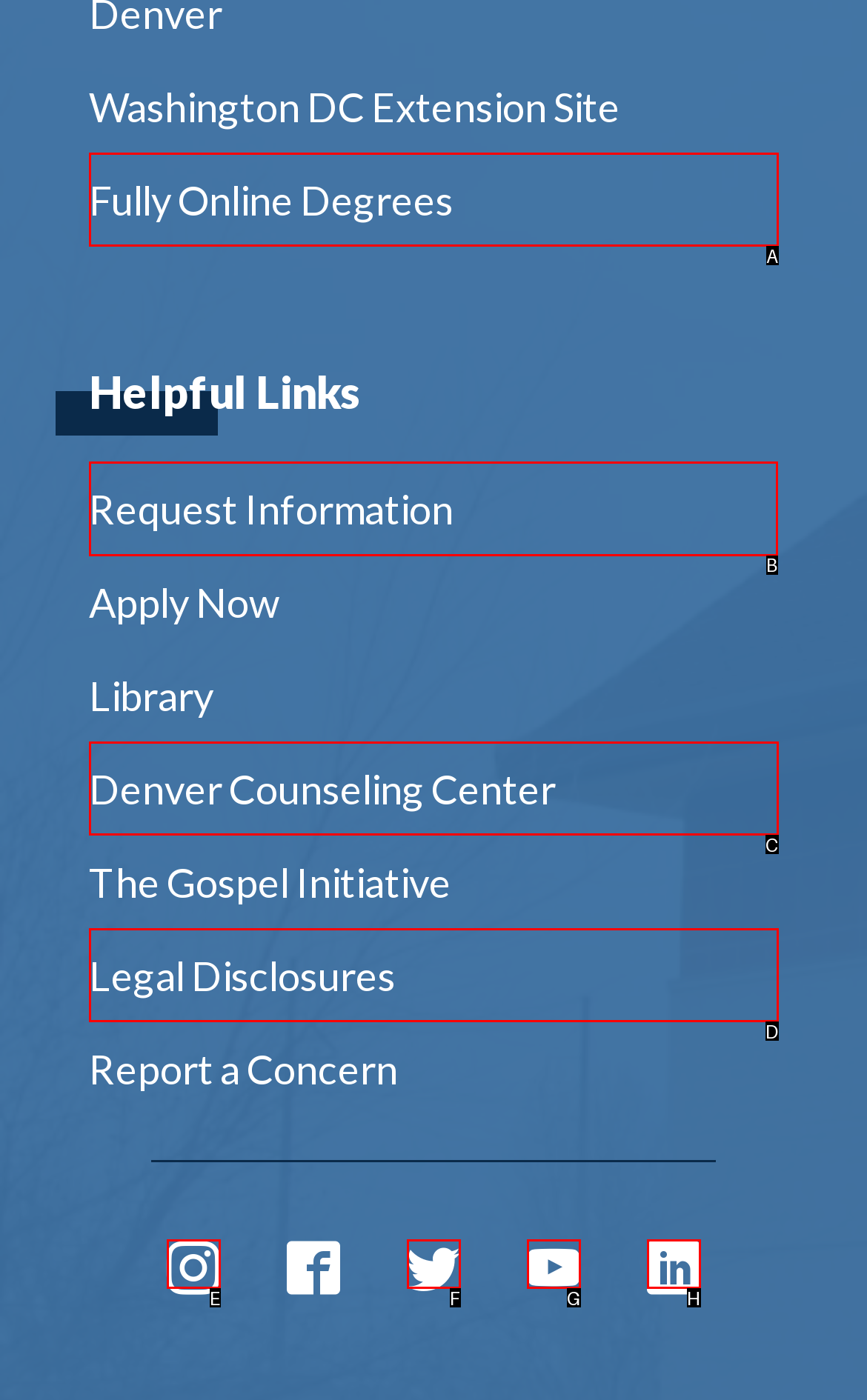To perform the task "Request Information", which UI element's letter should you select? Provide the letter directly.

B